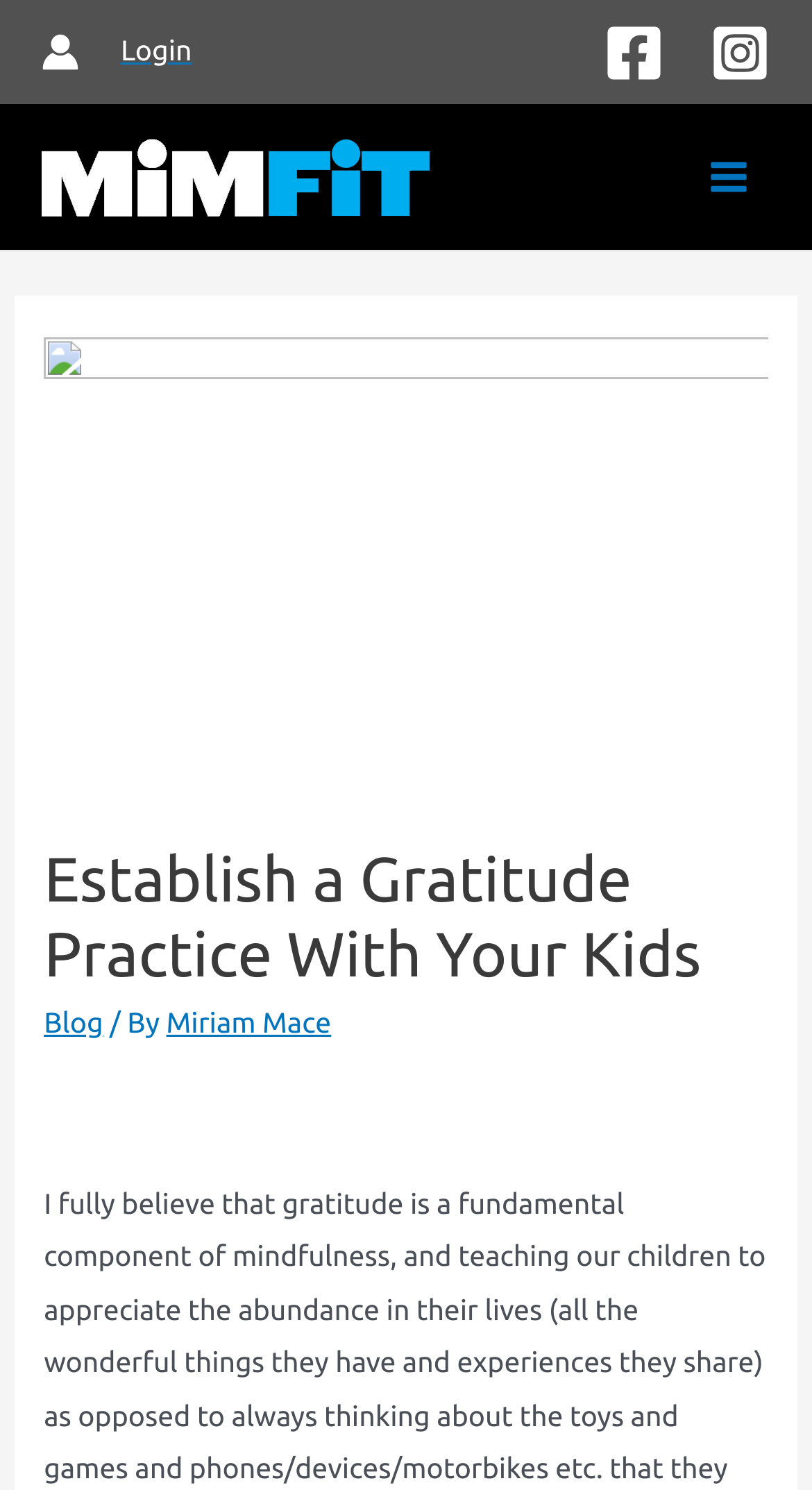Locate the bounding box coordinates of the segment that needs to be clicked to meet this instruction: "Visit the Facebook page".

[0.744, 0.015, 0.818, 0.055]